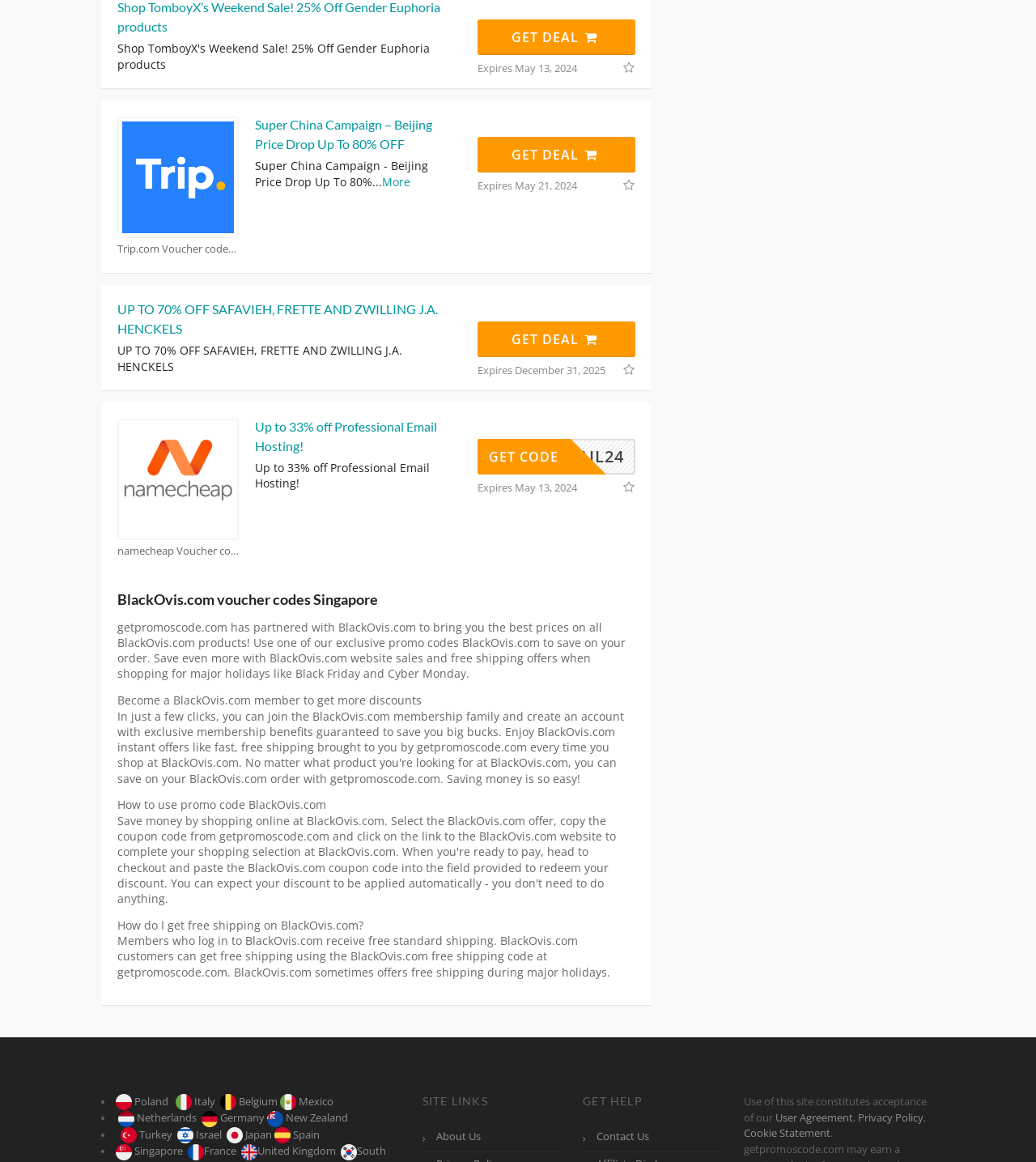What is the expiration date of the Super China Campaign? Observe the screenshot and provide a one-word or short phrase answer.

May 13, 2024